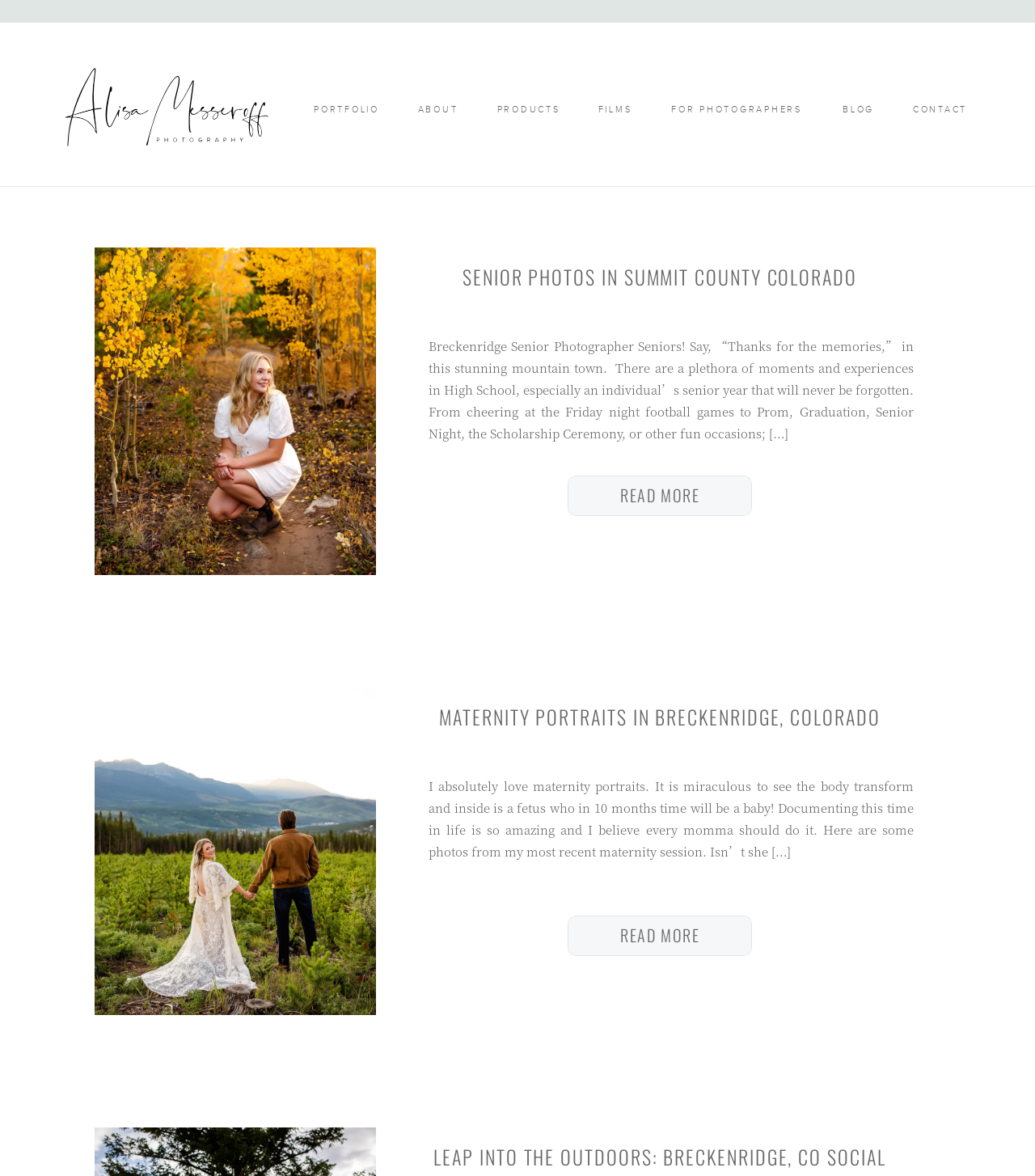Please find the bounding box for the following UI element description. Provide the coordinates in (top-left x, top-left y, bottom-right x, bottom-right y) format, with values between 0 and 1: Maternity Portraits in Breckenridge, Colorado

[0.424, 0.597, 0.851, 0.622]